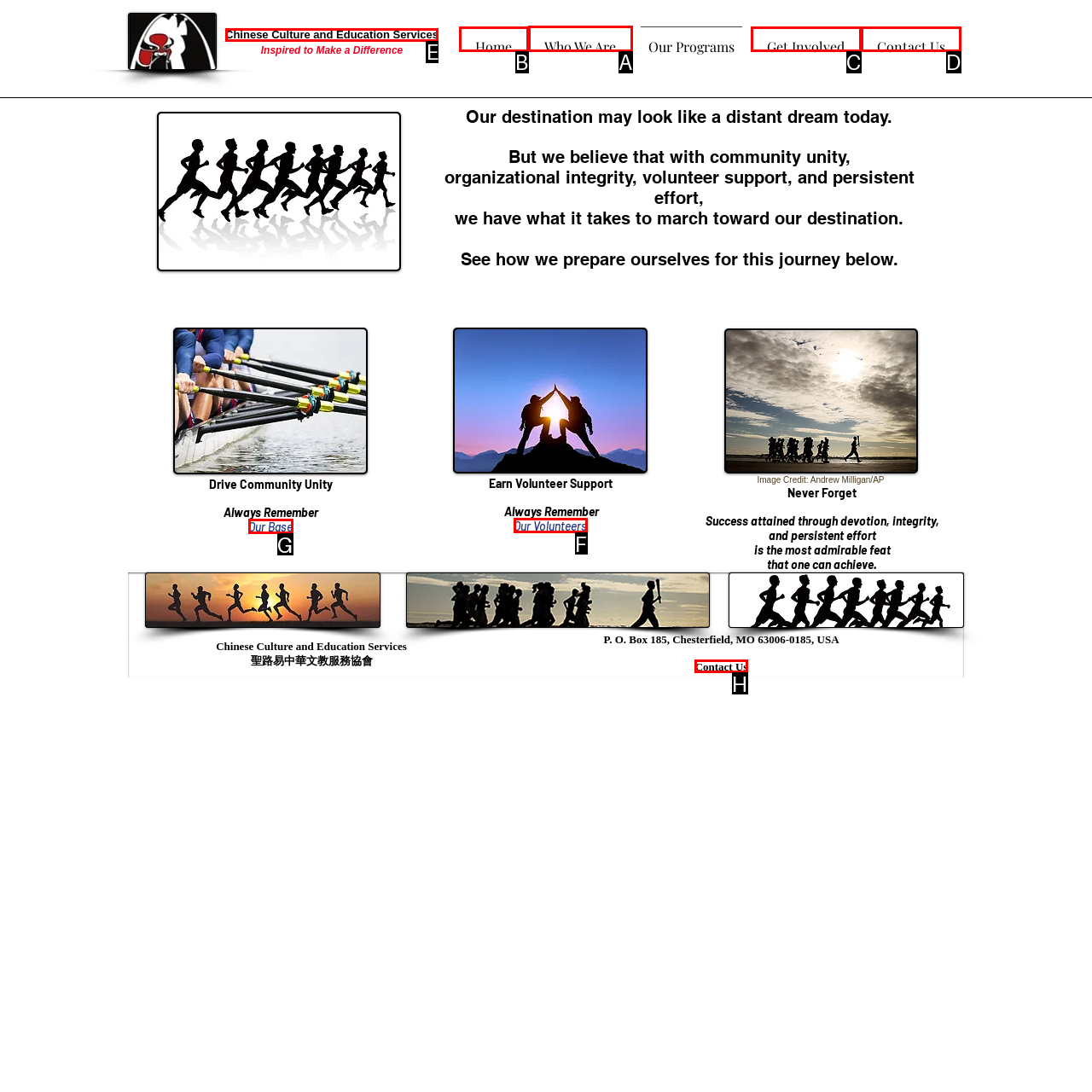Identify the HTML element to click to fulfill this task: Click the 'Who We Are' link
Answer with the letter from the given choices.

A